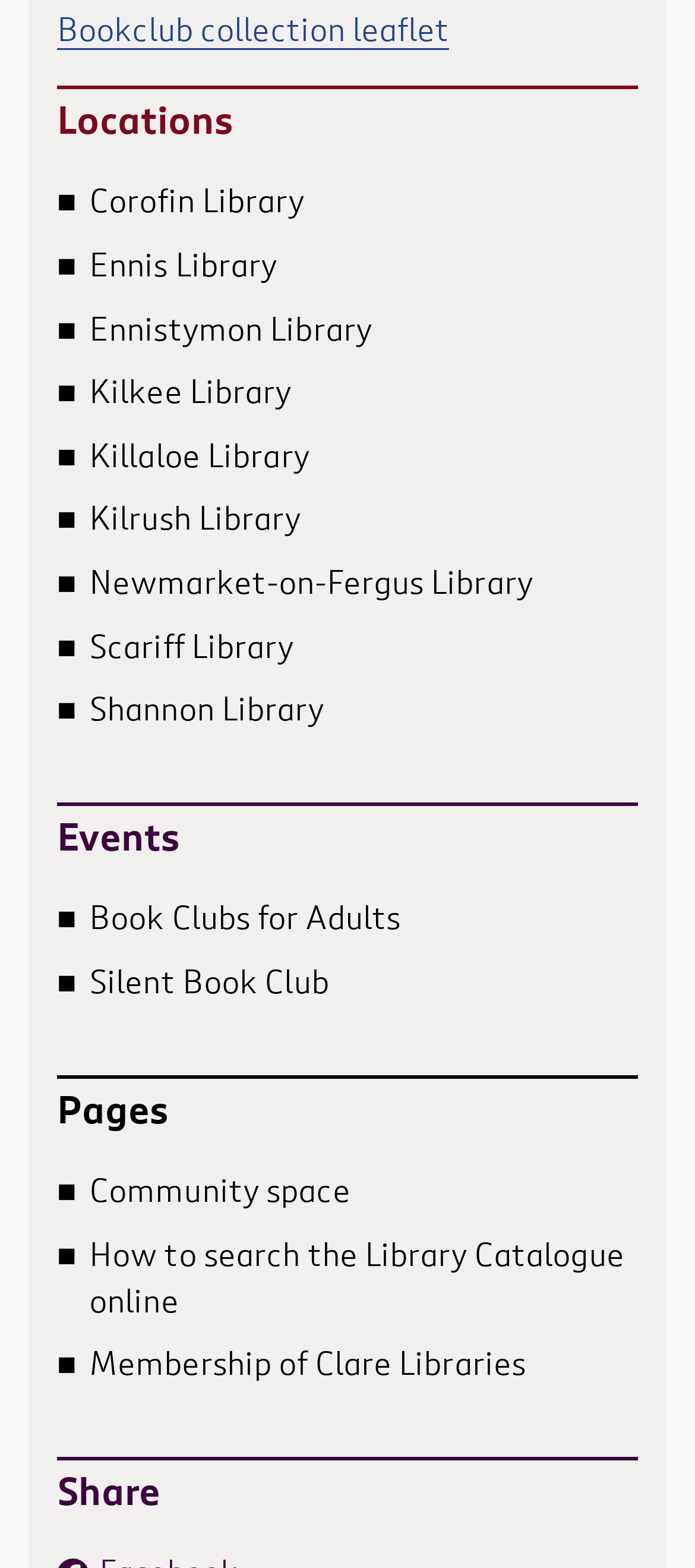Identify the bounding box coordinates of the region that should be clicked to execute the following instruction: "Visit Community space".

[0.128, 0.751, 0.504, 0.771]